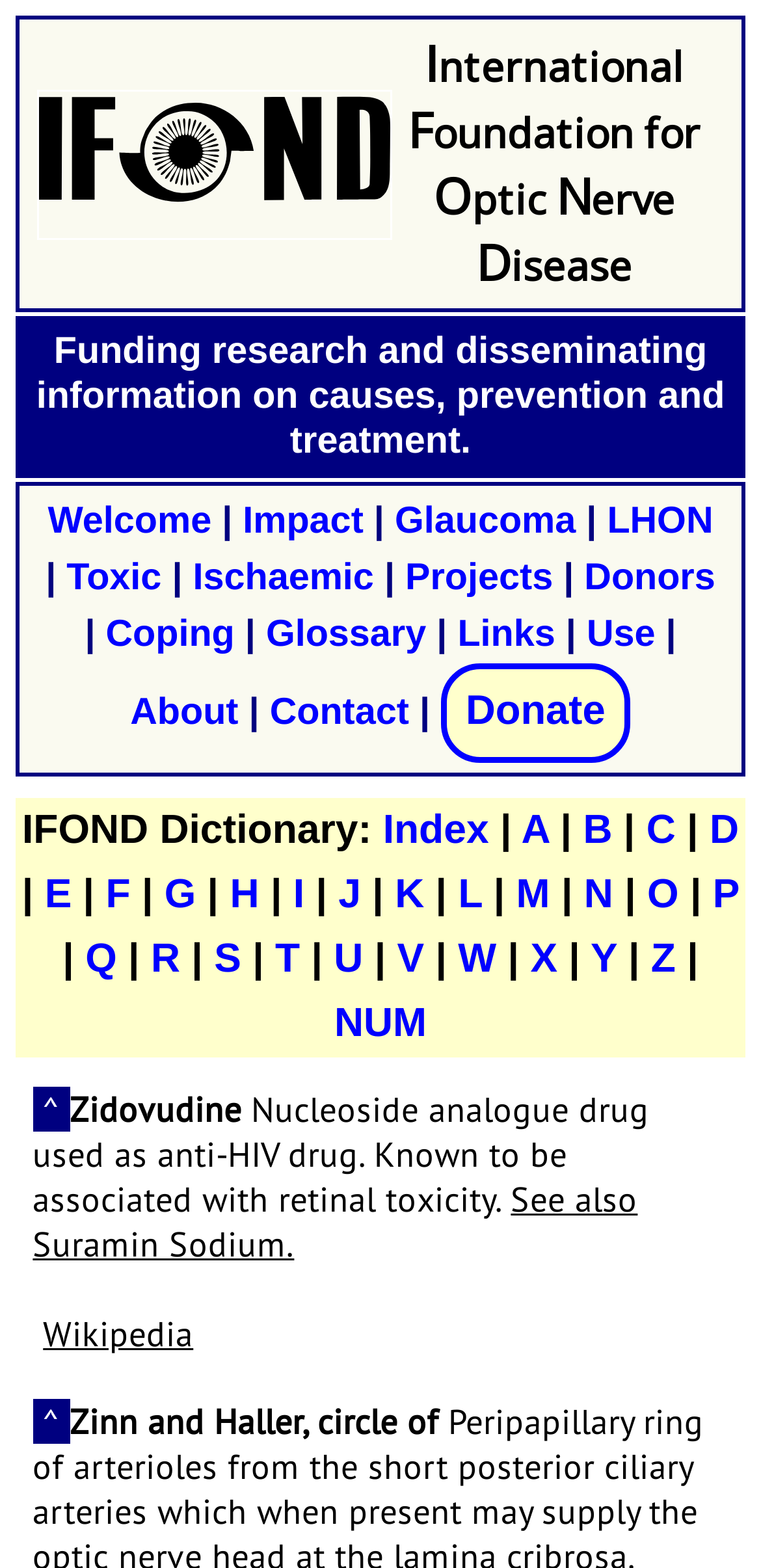With reference to the screenshot, provide a detailed response to the question below:
What is the purpose of IFOND?

Based on the static text 'Funding research and disseminating information on causes, prevention and treatment.' on the webpage, it can be inferred that the purpose of IFOND is to fund research and disseminate information on causes, prevention, and treatment of optic nerve diseases.